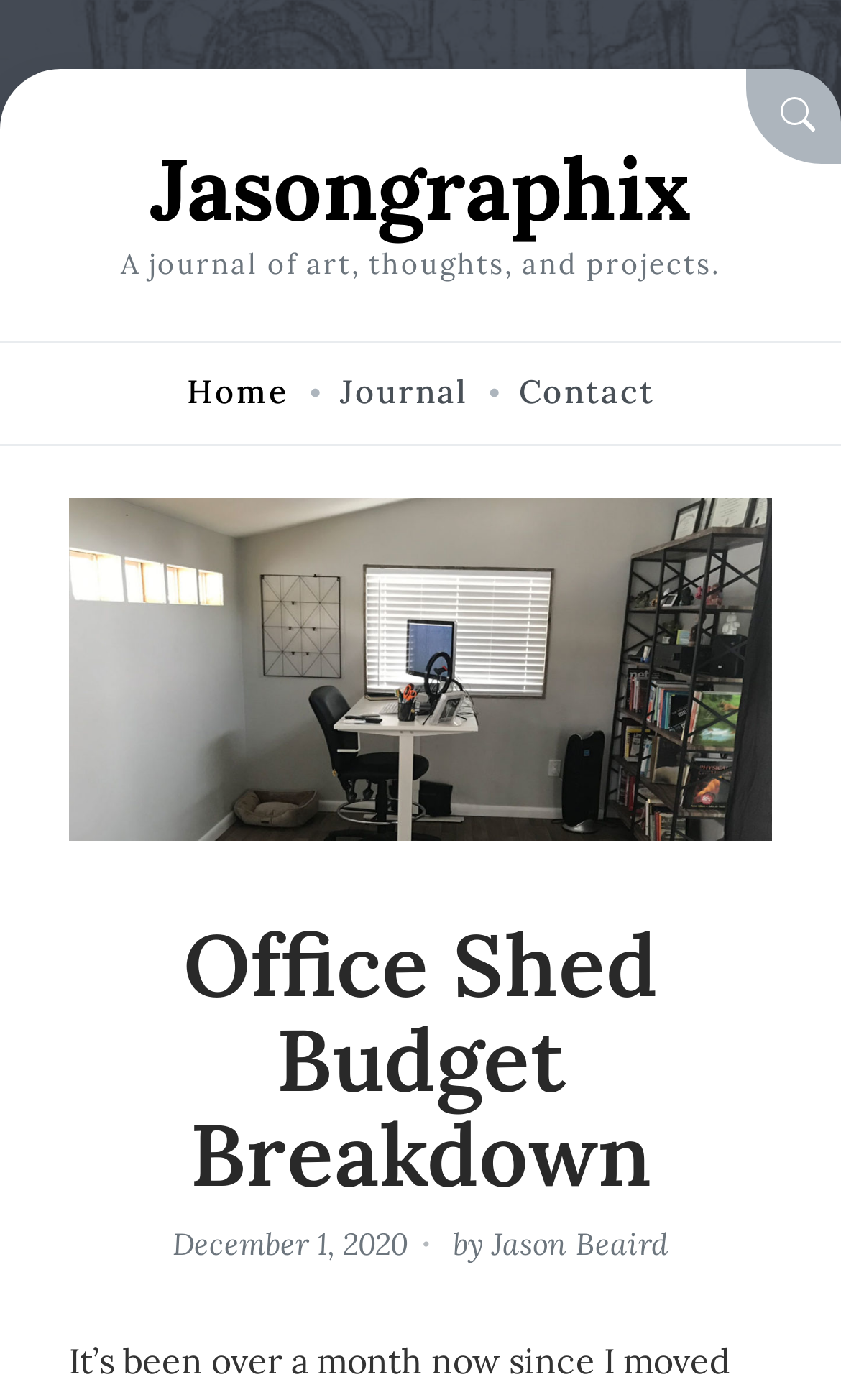Analyze the image and give a detailed response to the question:
What is the date of the article?

I found the date of the article by looking at the time element, which displays the date 'December 1, 2020'.